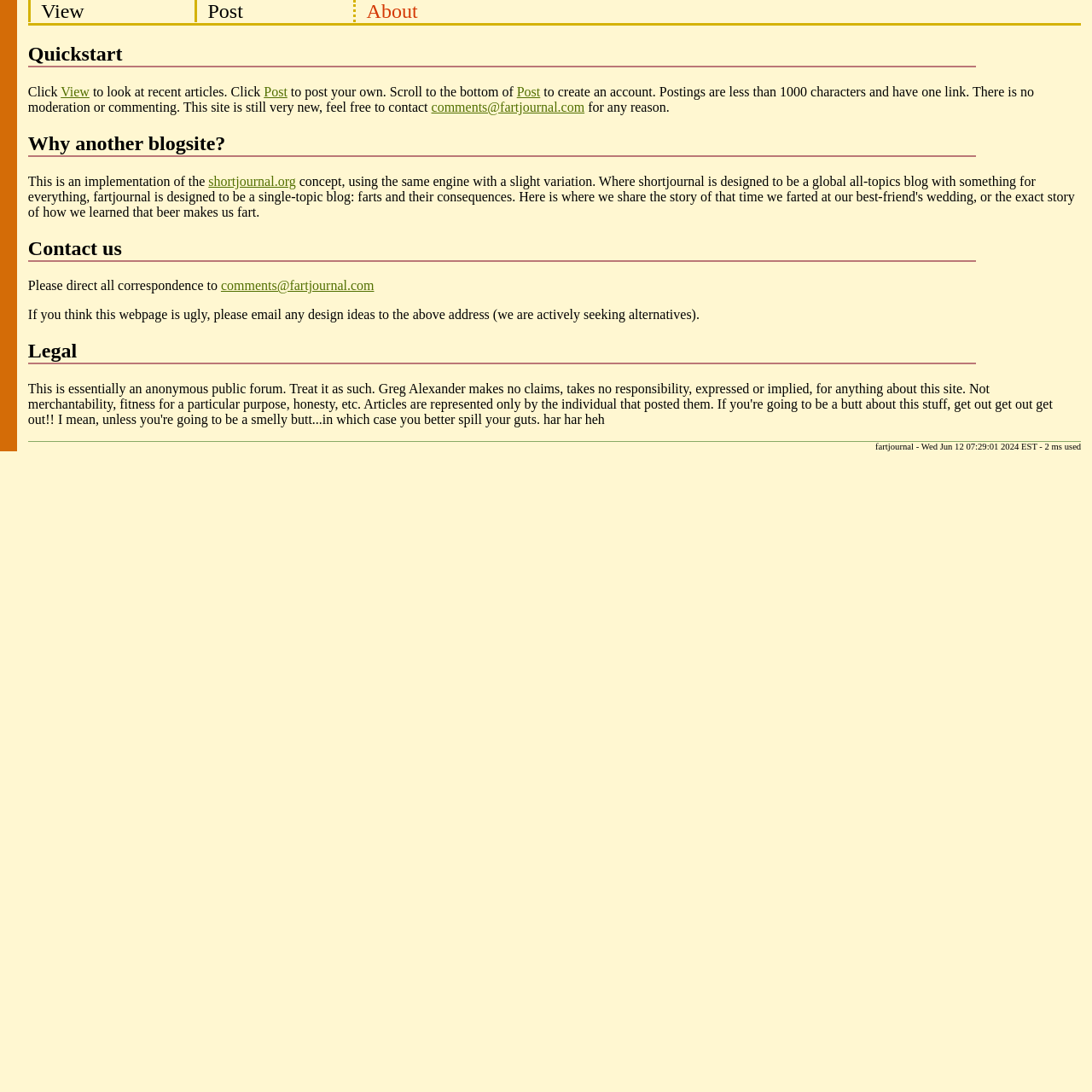What is the purpose of this website?
Using the image, give a concise answer in the form of a single word or short phrase.

Blogsite